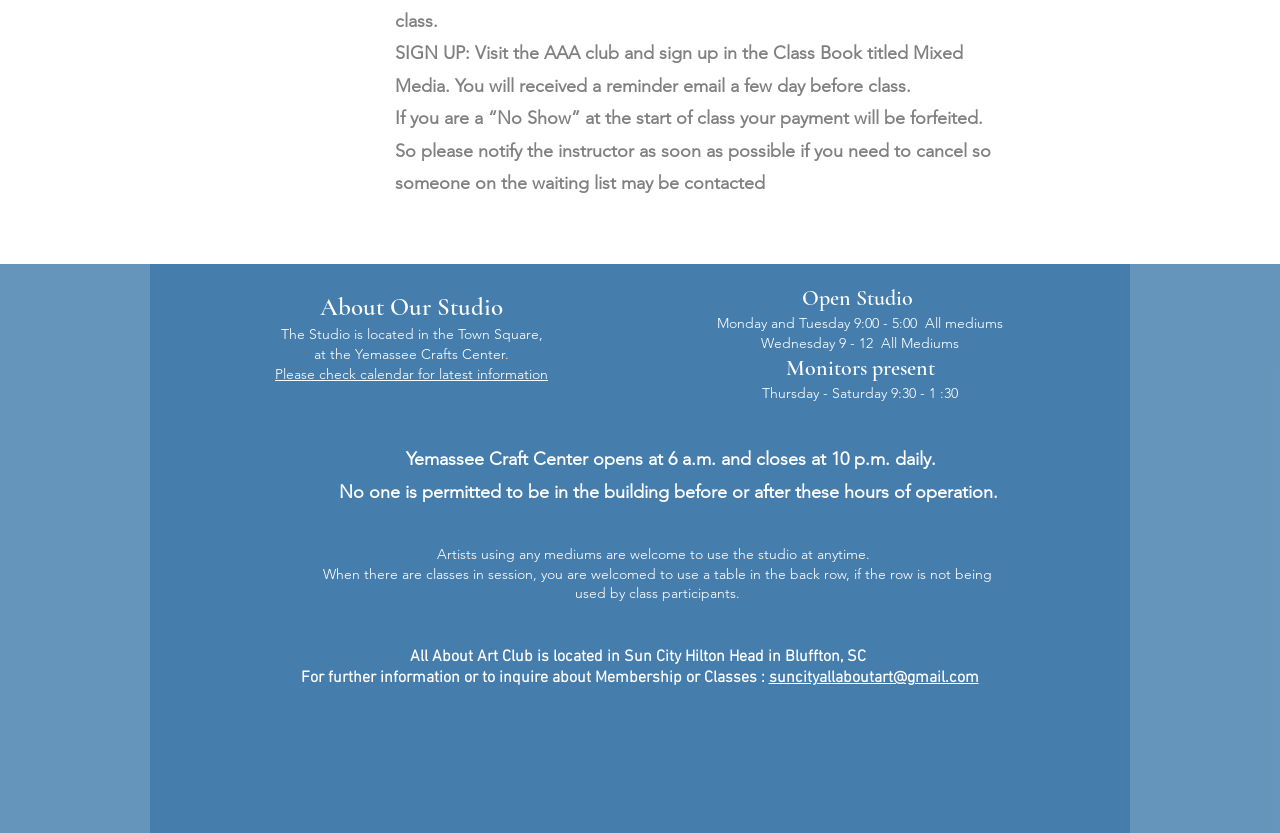Determine the bounding box for the described UI element: "suncityallaboutart@gmail.com".

[0.6, 0.802, 0.764, 0.826]